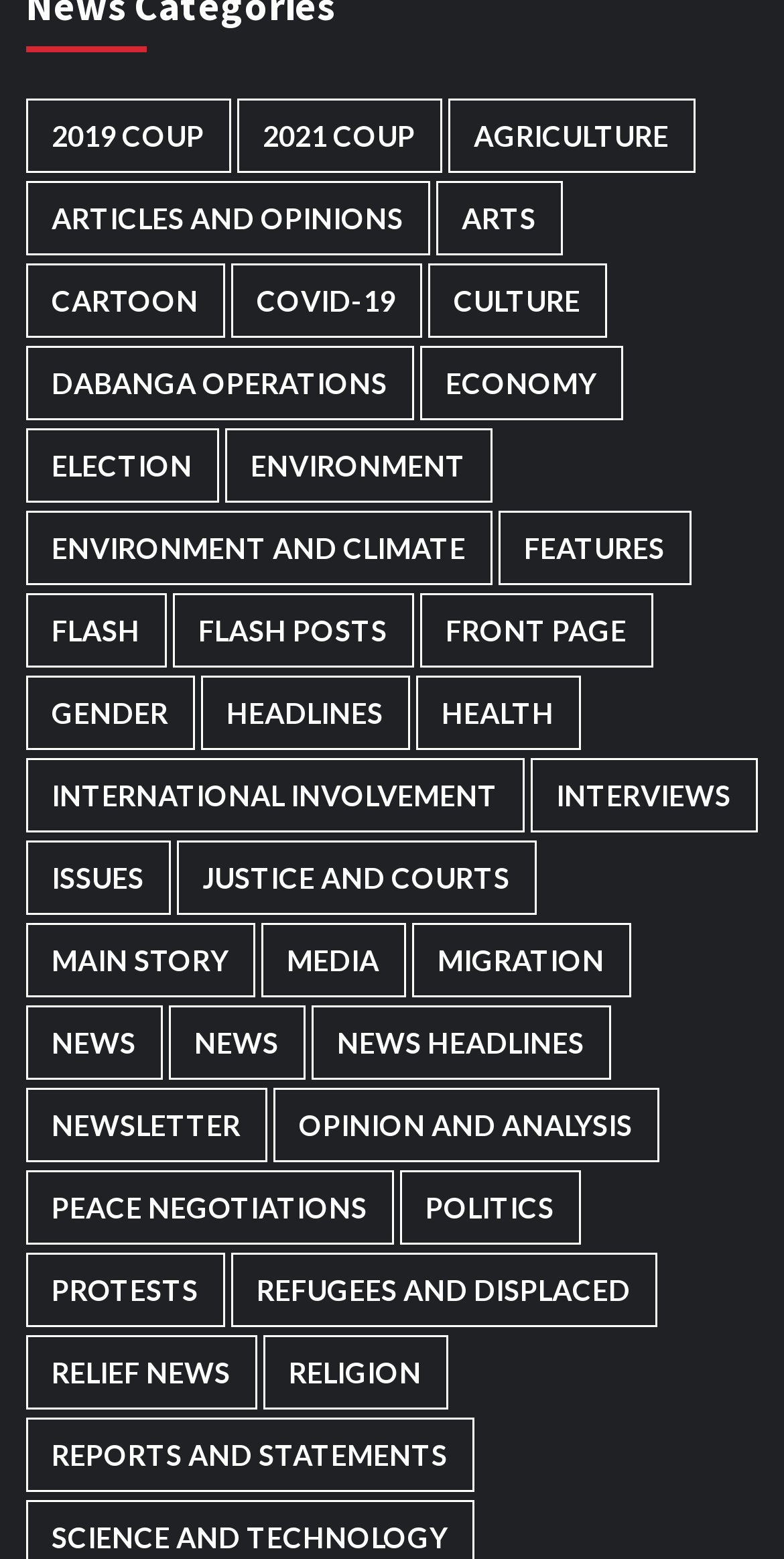Kindly determine the bounding box coordinates for the area that needs to be clicked to execute this instruction: "Explore International involvement".

[0.032, 0.486, 0.668, 0.533]